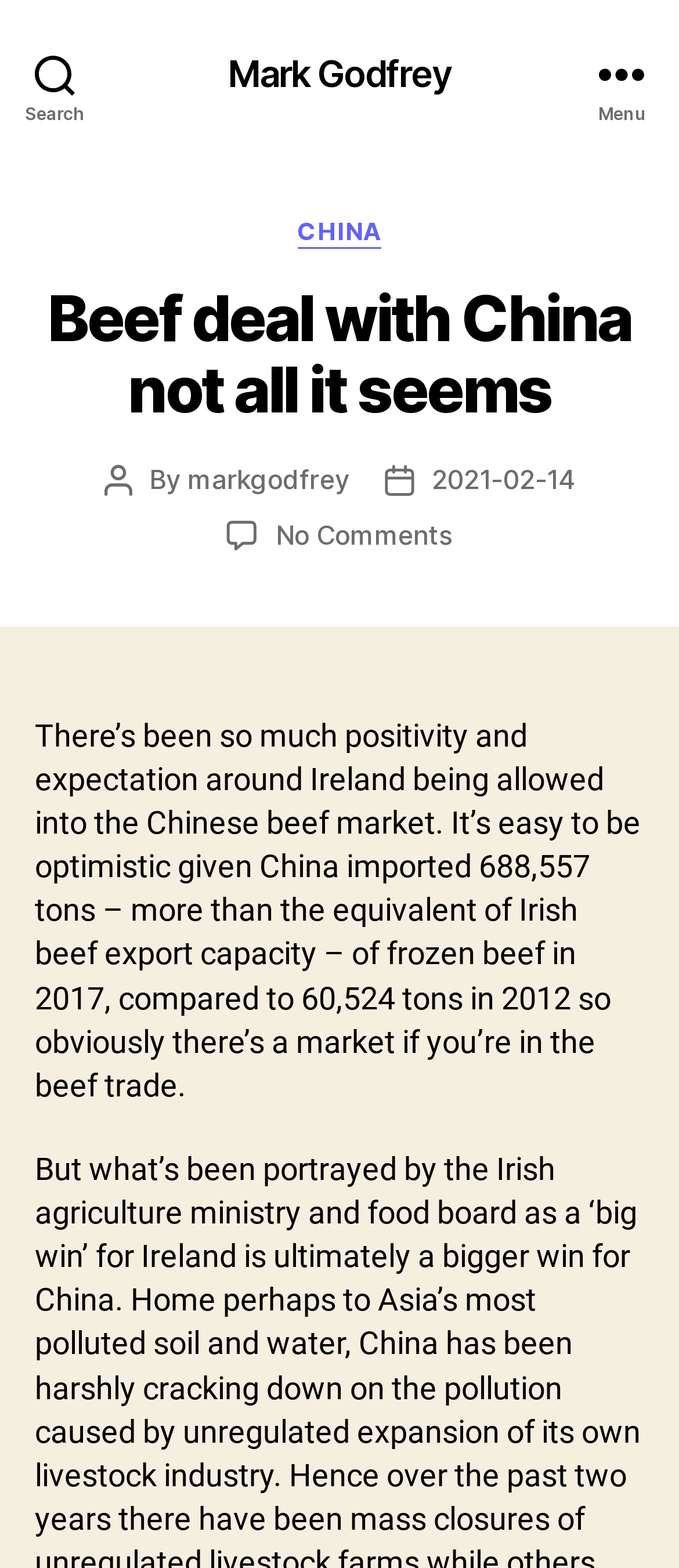Give the bounding box coordinates for the element described as: "markgodfrey".

[0.276, 0.295, 0.515, 0.316]